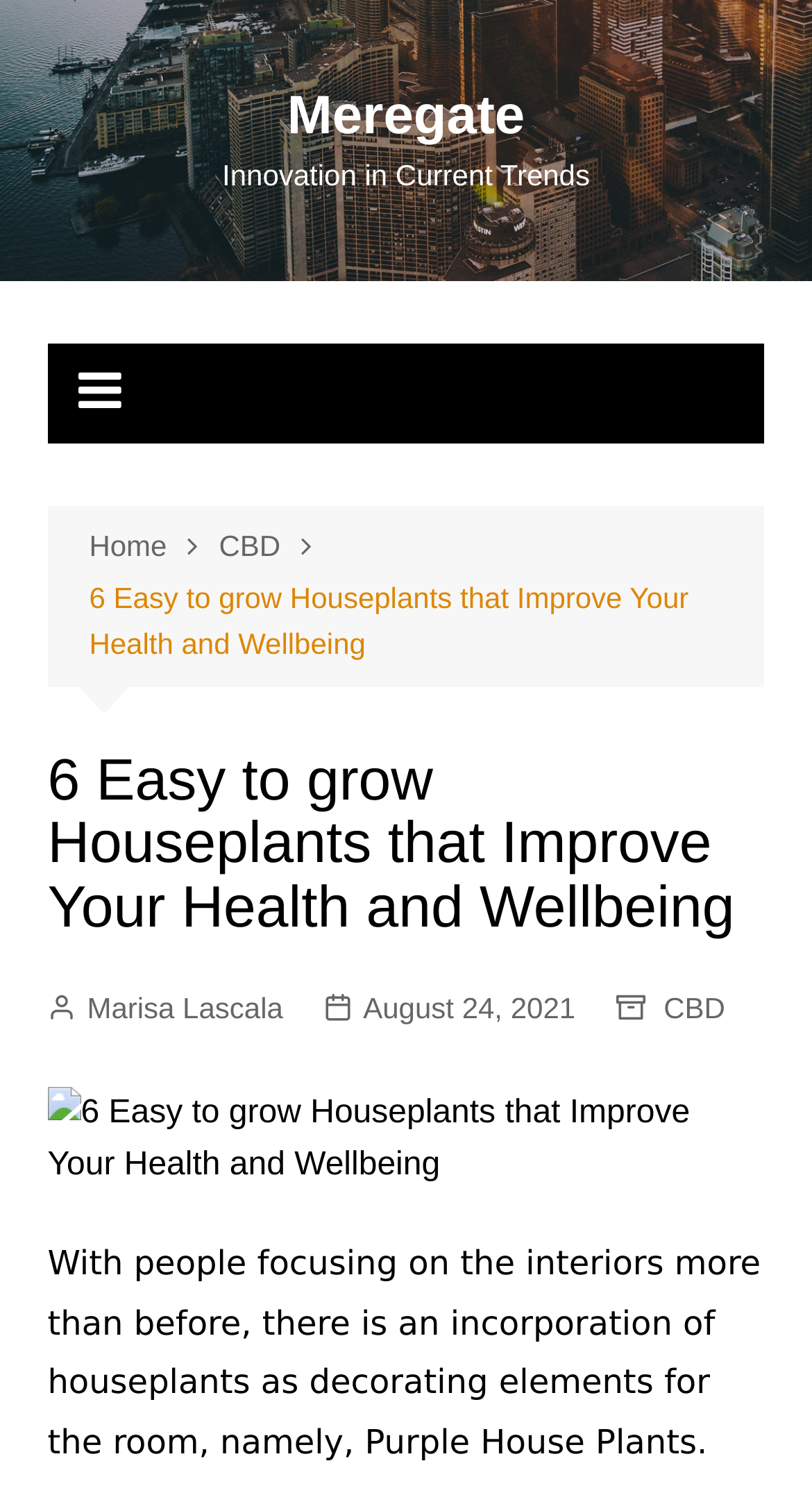Please find the bounding box coordinates of the section that needs to be clicked to achieve this instruction: "read the article about 6 Easy to grow Houseplants that Improve Your Health and Wellbeing".

[0.058, 0.504, 0.942, 0.633]